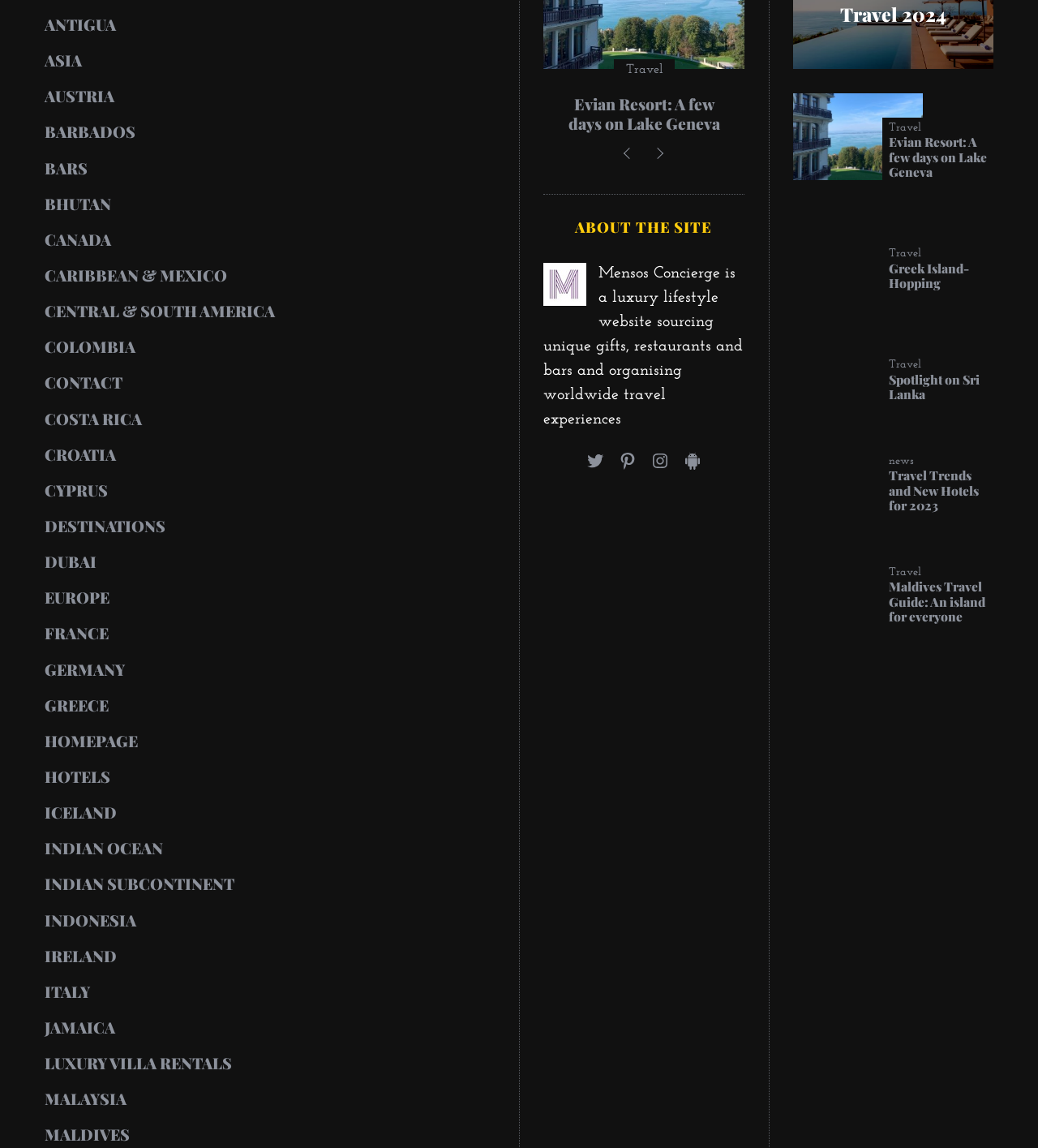Give a concise answer using one word or a phrase to the following question:
What is the theme of the website?

Luxury travel